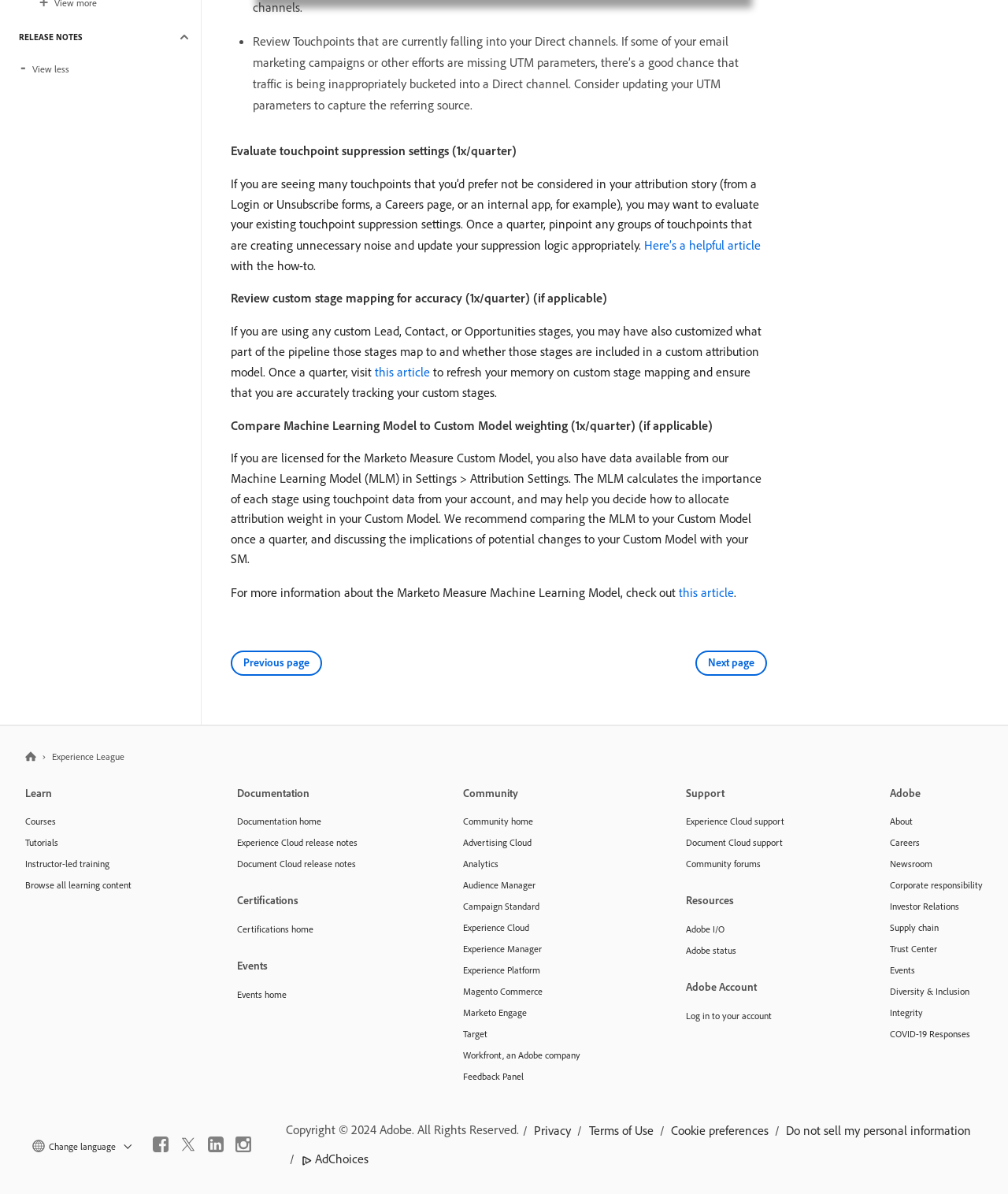Extract the bounding box coordinates for the described element: "About". The coordinates should be represented as four float numbers between 0 and 1: [left, top, right, bottom].

None